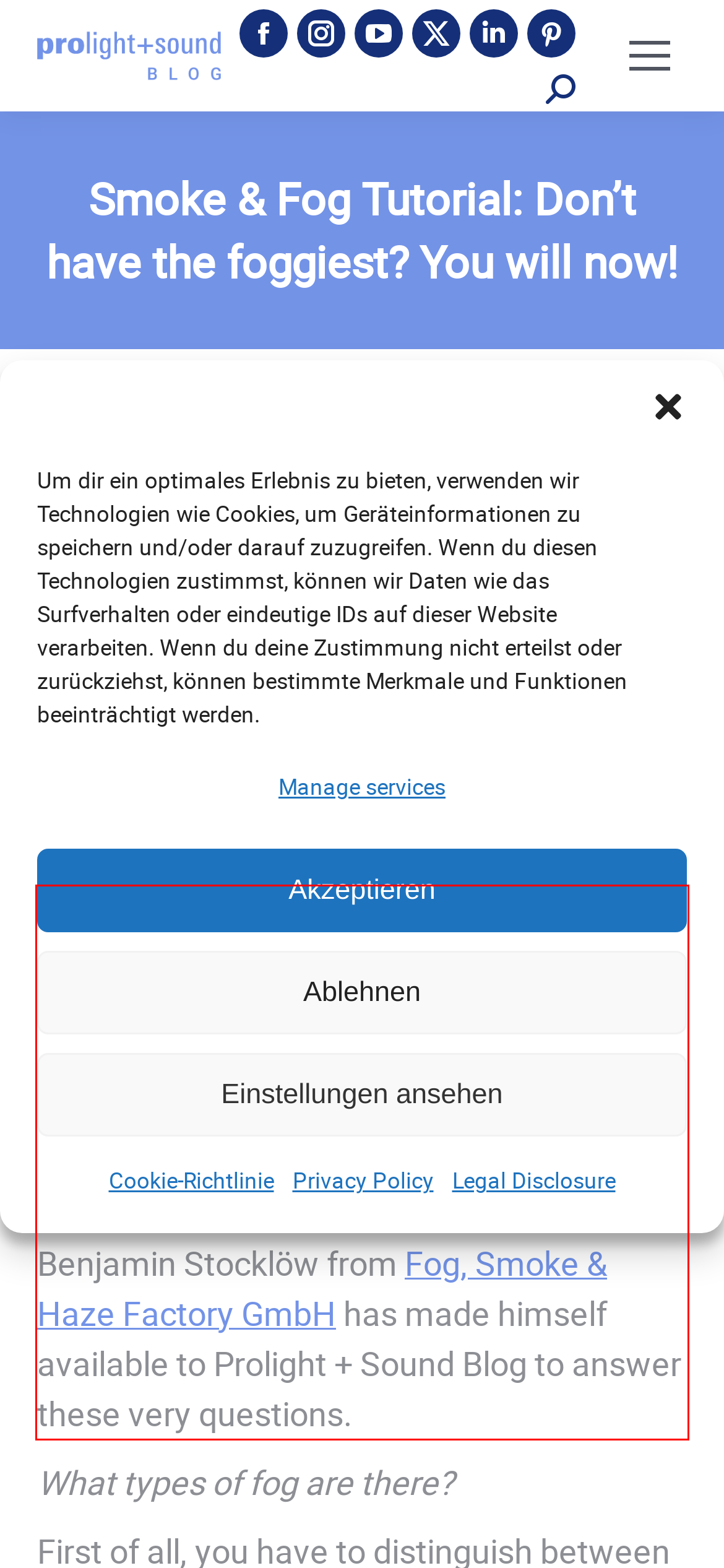You are given a screenshot showing a webpage with a red bounding box. Perform OCR to capture the text within the red bounding box.

Whether at a concert, at the theatre, a show, a trade fair or in a nightclub: fog effects can be a true pièce de résistance, intensifying the atmosphere generated by light FX like lasers. But what kinds are there? What defines a good piece of kit, and what are the challenges of operating the equipment? Benjamin Stocklöw from Fog, Smoke & Haze Factory GmbH has made himself available to Prolight + Sound Blog to answer these very questions.